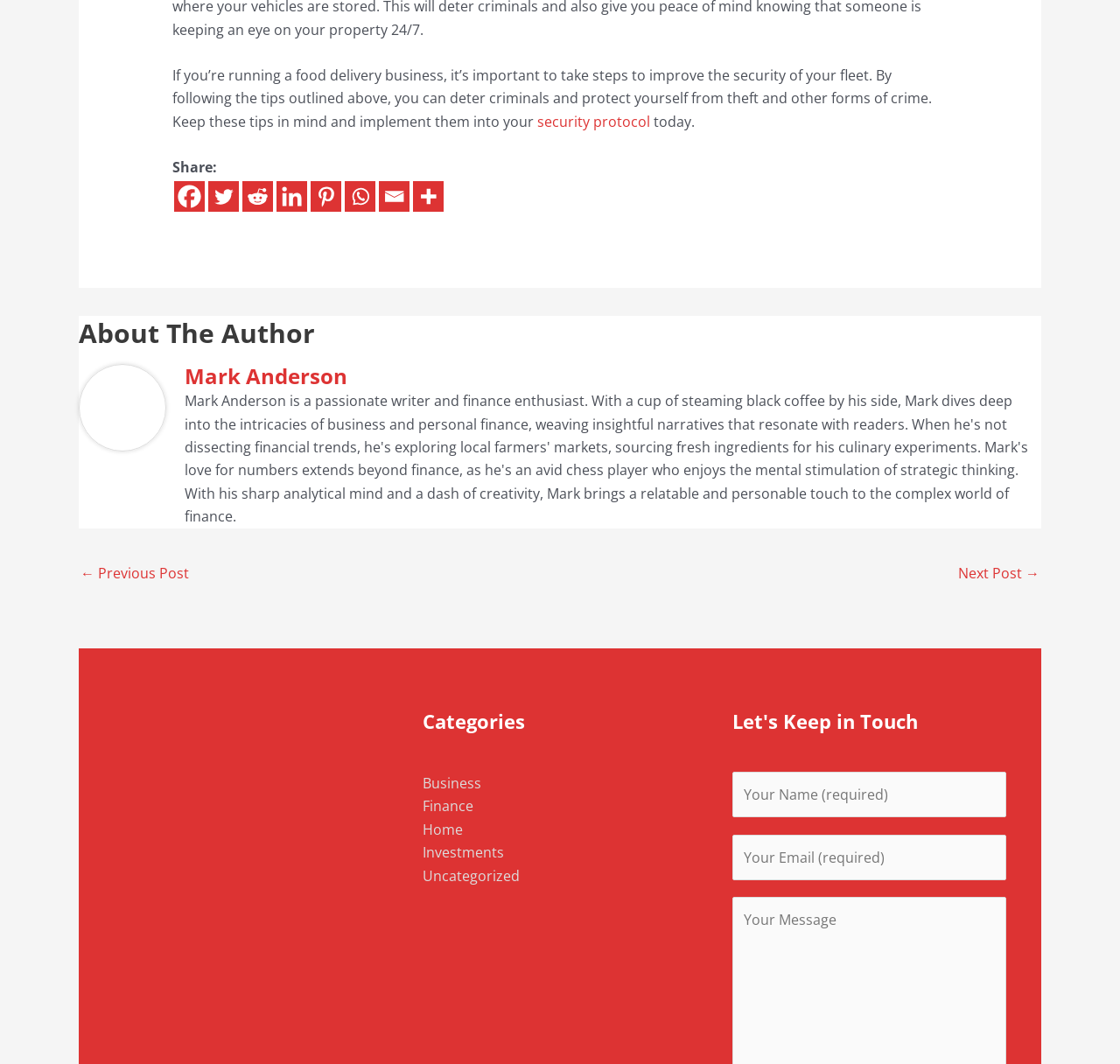Based on the image, provide a detailed response to the question:
How many social media platforms are available for sharing?

The number of social media platforms available for sharing can be determined by counting the link elements with text content such as 'Facebook', 'Twitter', 'Reddit', and so on, which are located below the 'Share:' text.